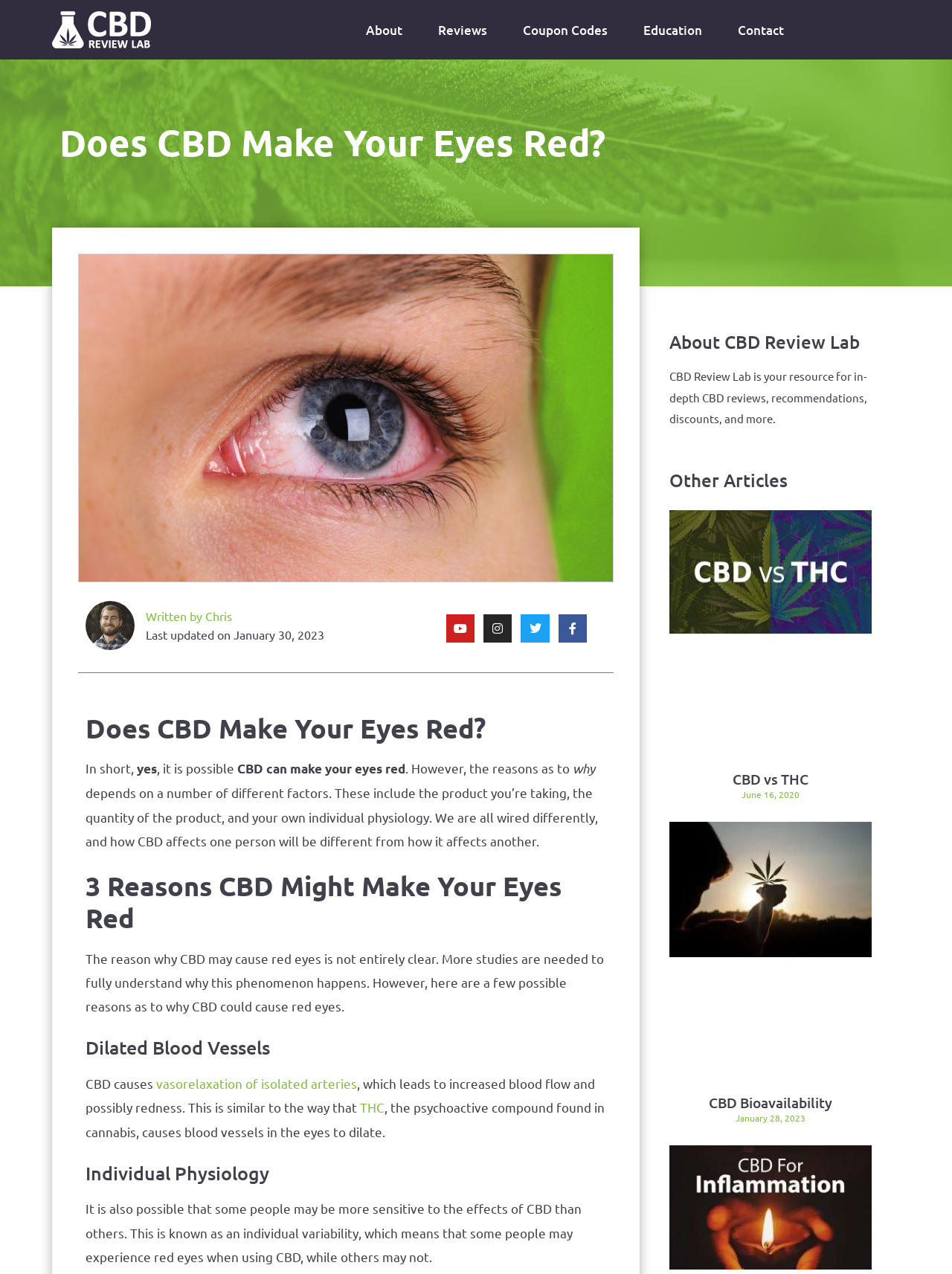Generate a comprehensive description of the webpage content.

The webpage is about CBD Review Lab, a resource for in-depth CBD reviews, recommendations, discounts, and more. At the top, there is a logo of CBD Review Lab, accompanied by a navigation menu with links to "About", "Reviews", "Coupon Codes", "Education", and "Contact". 

Below the navigation menu, there is a heading "Does CBD Make Your Eyes Red?" followed by a photo of Christopher Steen and a link to the author's profile. The article's last updated date is also displayed.

The main content of the webpage is divided into sections. The first section explains that CBD can make your eyes red, but the reasons are not entirely clear and depend on various factors. 

The next section is titled "3 Reasons CBD Might Make Your Eyes Red" and provides three possible reasons: dilated blood vessels, individual physiology, and other factors. Each reason is explained in a separate section with headings "Dilated Blood Vessels" and "Individual Physiology".

On the right side of the webpage, there is a section "About CBD Review Lab" with a brief description of the website's purpose. Below this section, there is a list of "Other Articles" with links to related articles, including "CBD vs THC" and "CBD Bioavailability", each accompanied by an image and a publication date.

Throughout the webpage, there are social media links to YouTube, Instagram, Twitter, and Facebook.